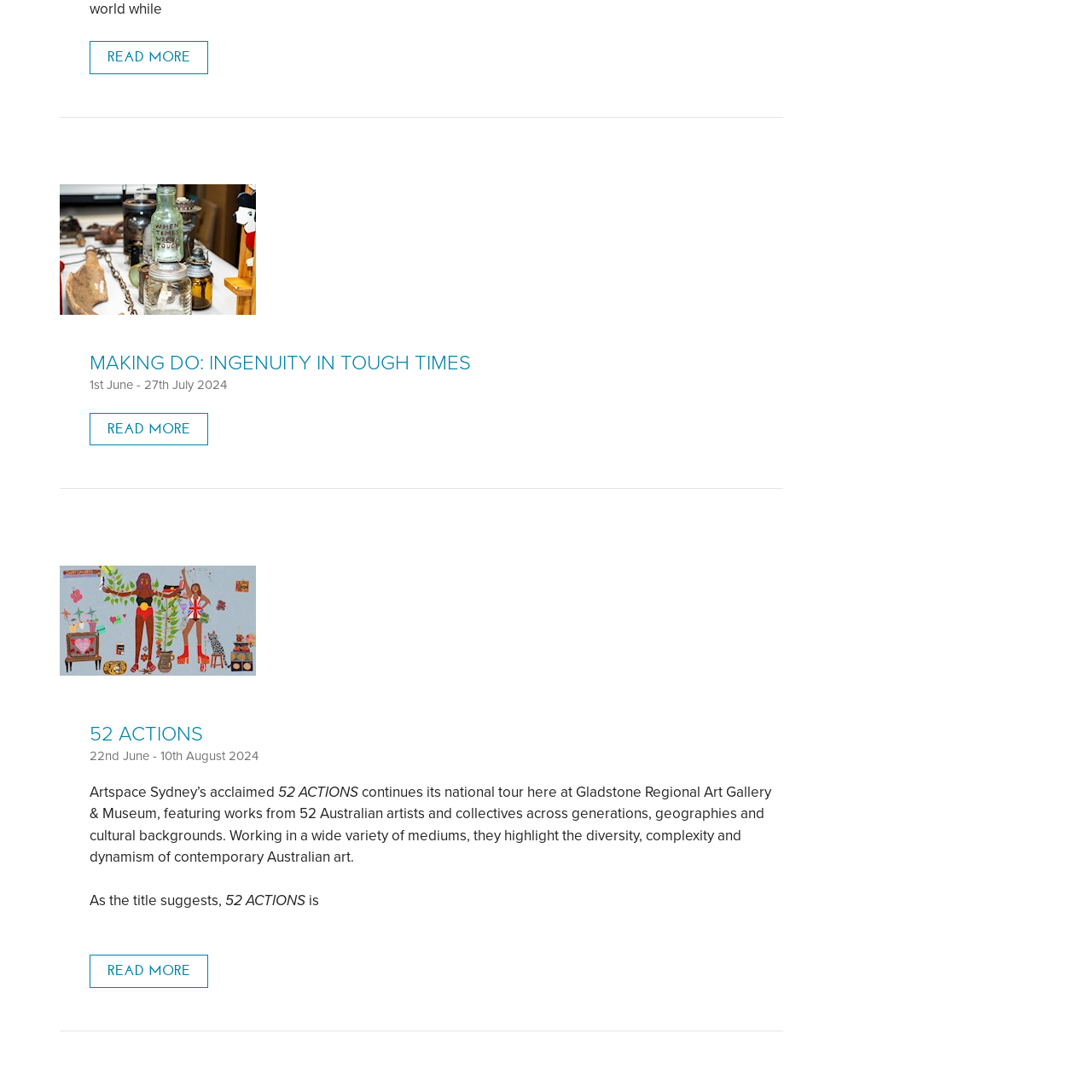Refer to the section enclosed in the red box, When was the article published? Please answer briefly with a single word or phrase.

June 1st